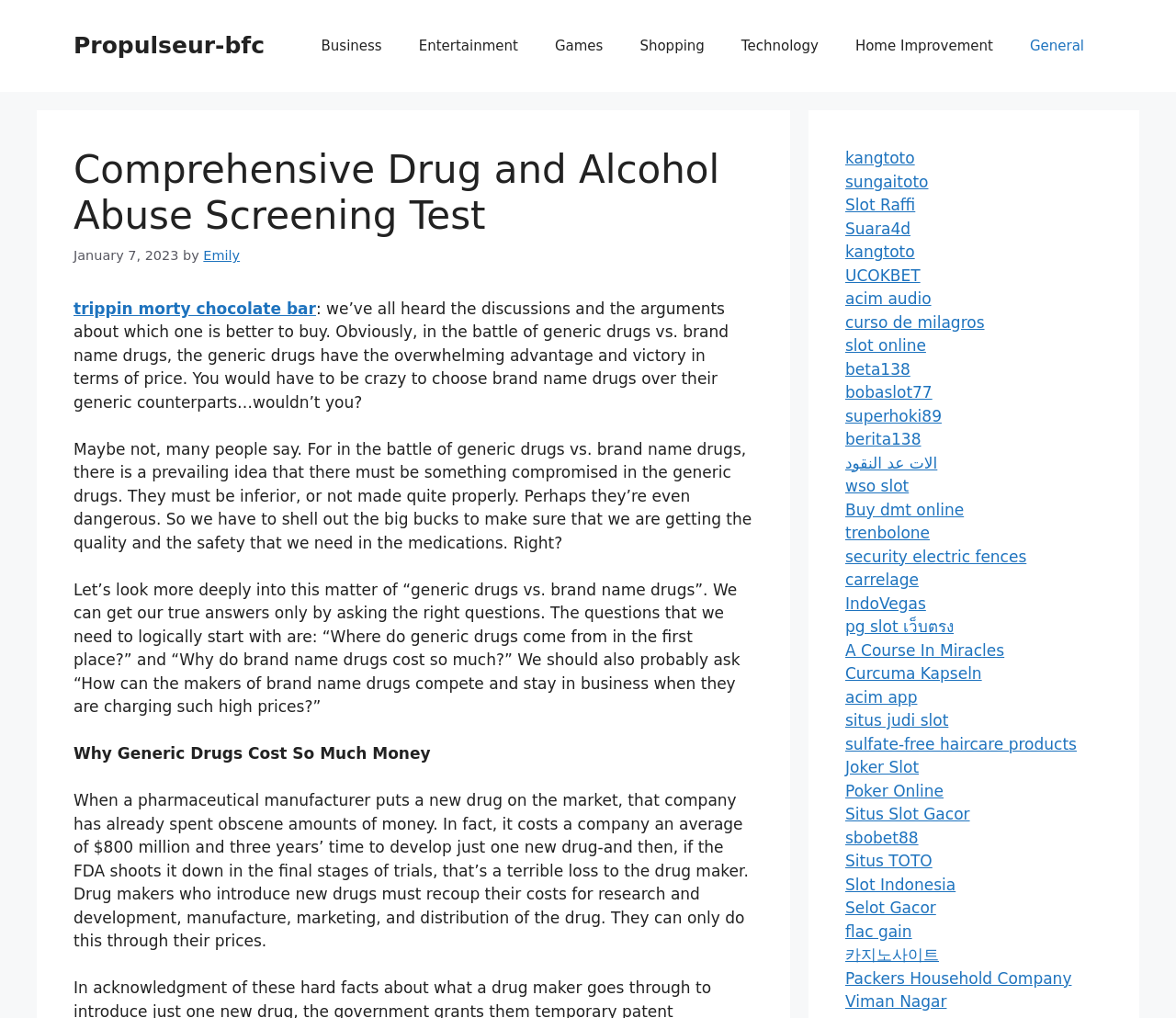Please find the bounding box coordinates for the clickable element needed to perform this instruction: "Click on the 'Packers Household Company Viman Nagar' link".

[0.719, 0.952, 0.911, 0.993]